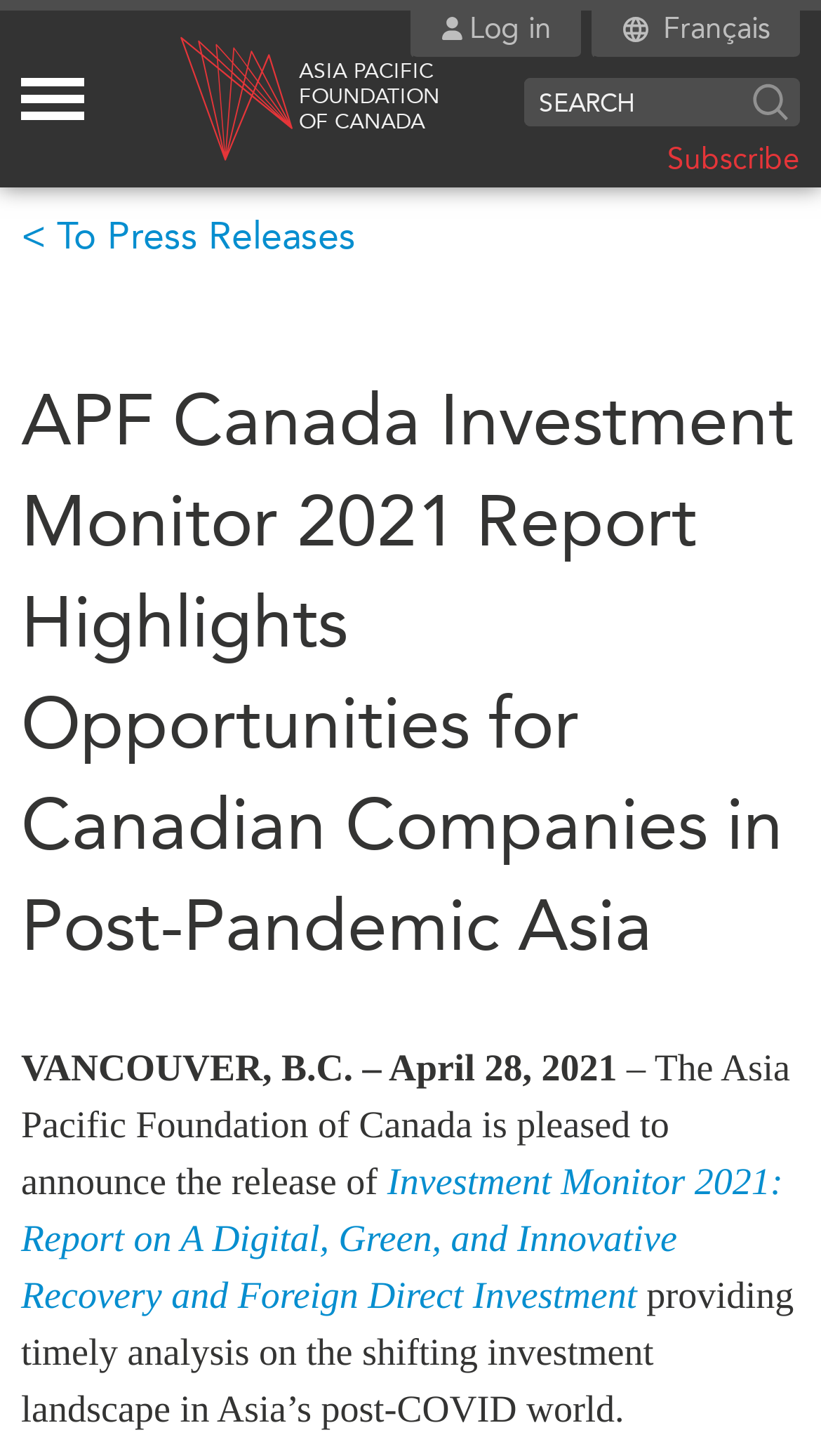How many main categories are there in the menu?
Ensure your answer is thorough and detailed.

I counted the main categories in the menu, which are 'WHAT'S NEW', 'RESEARCH', 'EVENTS', 'MEDIA', and 'PUBLICATIONS'.